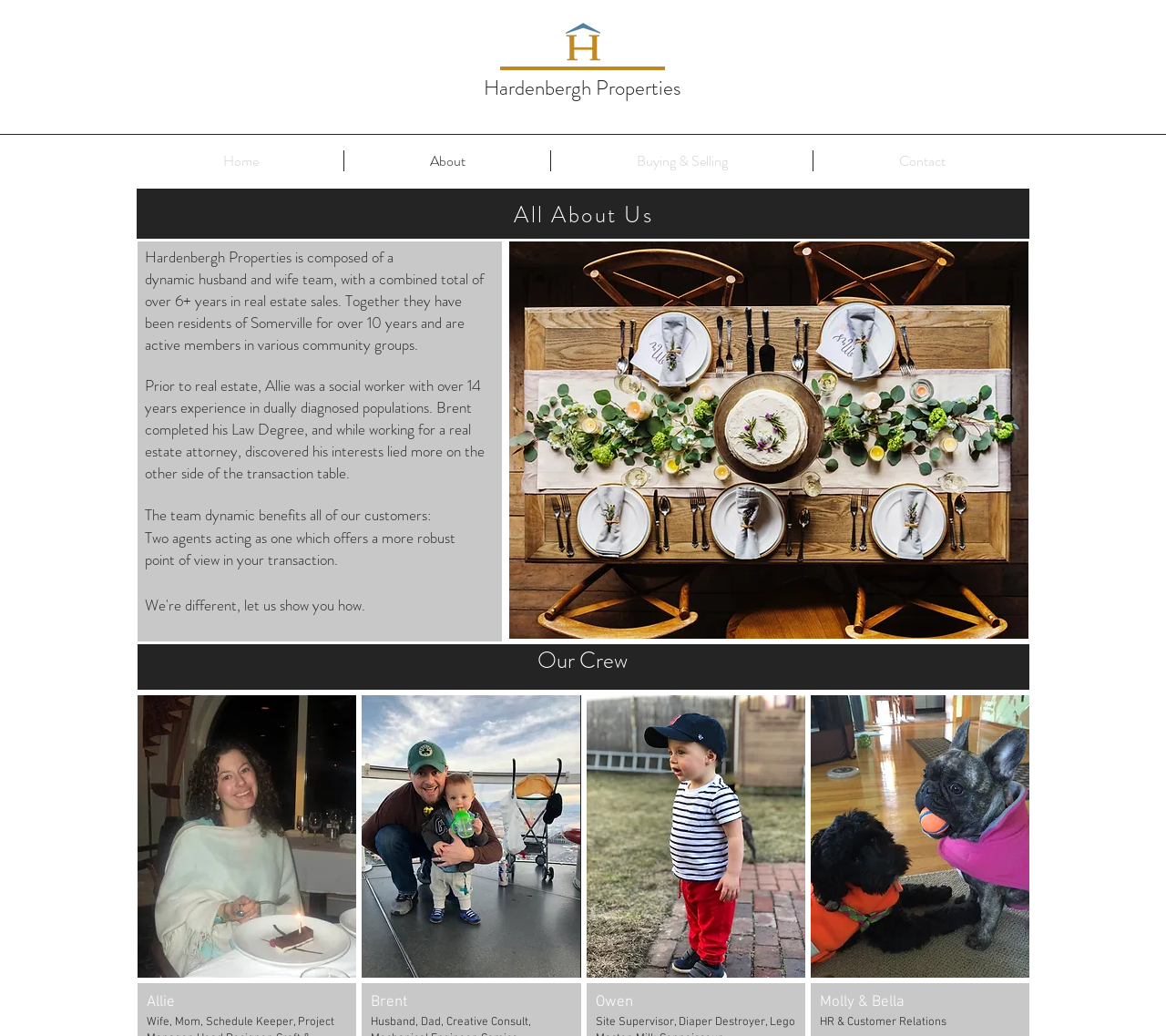From the webpage screenshot, predict the bounding box of the UI element that matches this description: "Buying & Selling".

[0.473, 0.145, 0.697, 0.165]